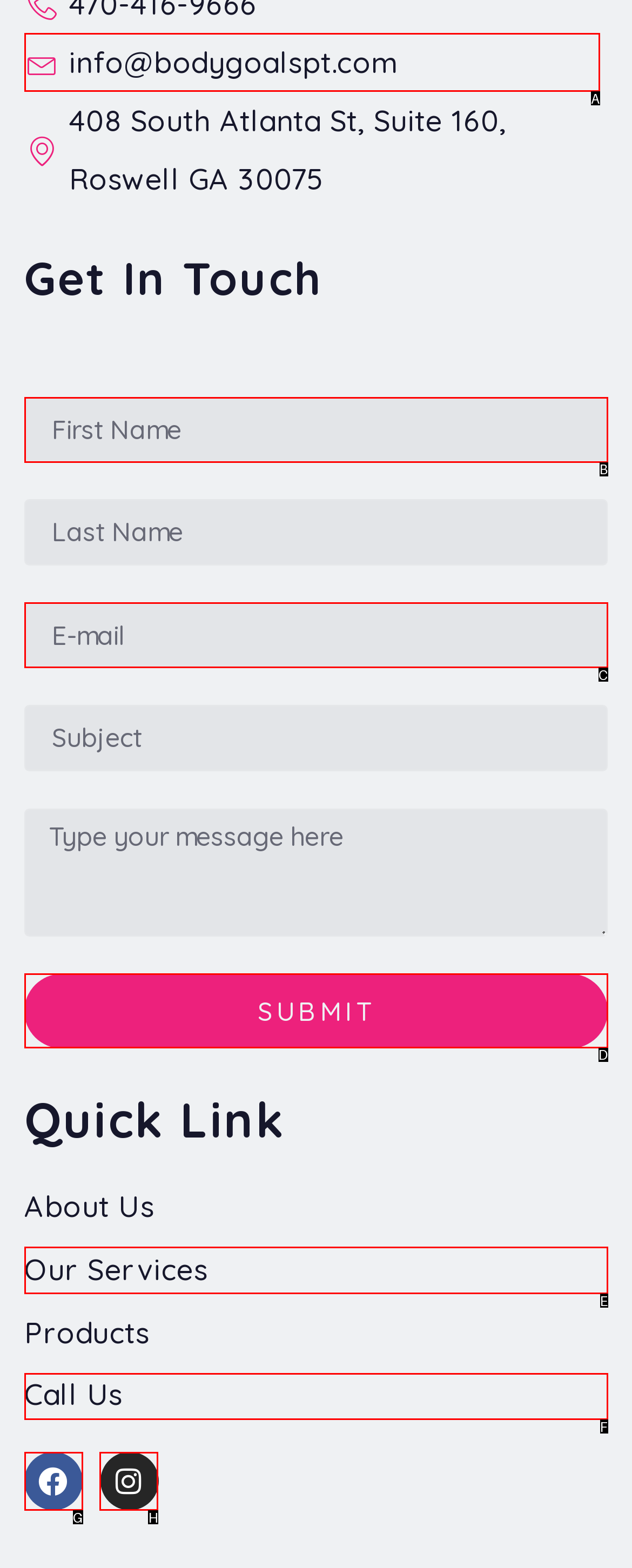Look at the description: Call Us
Determine the letter of the matching UI element from the given choices.

F